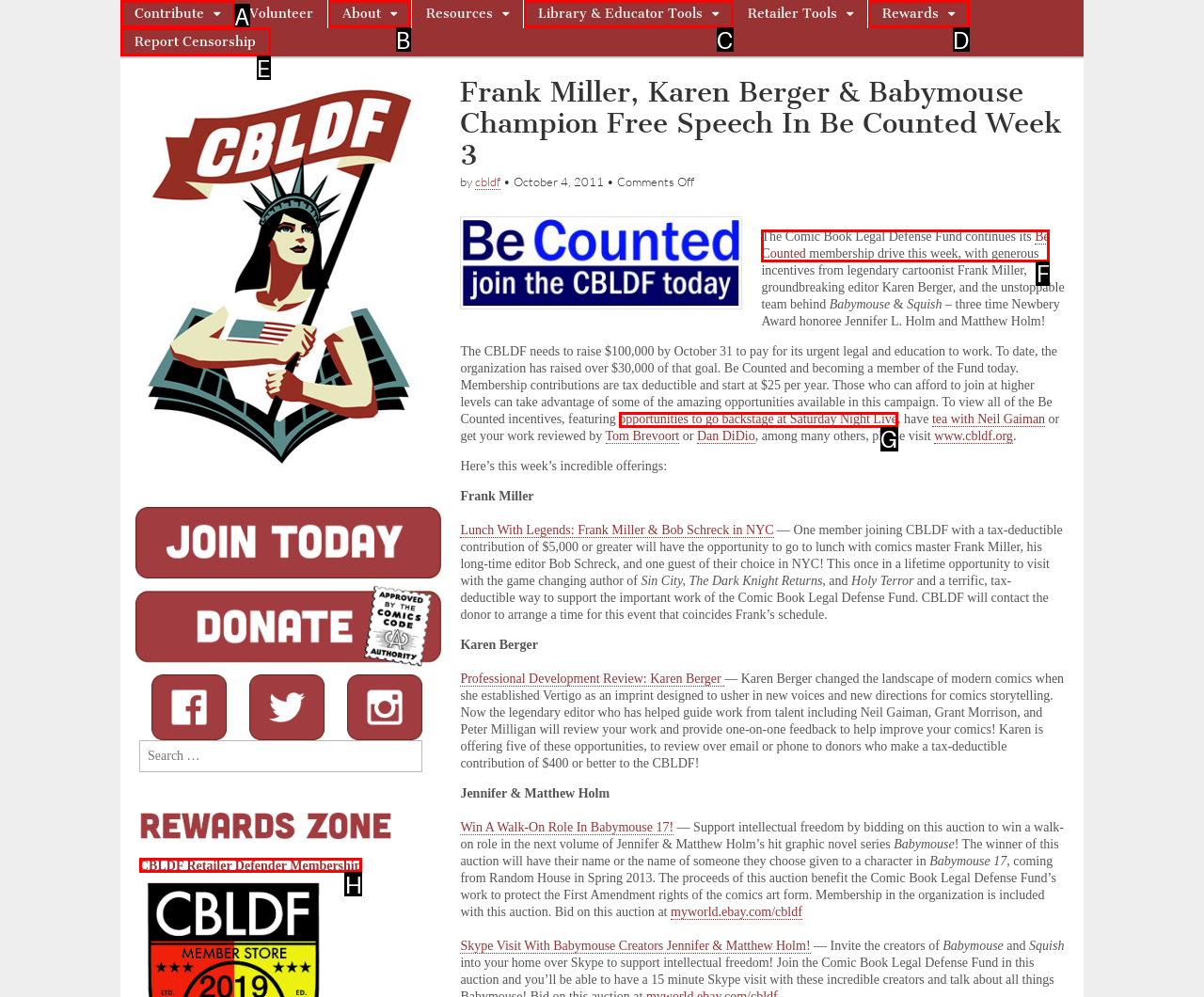To complete the task: Visit About, which option should I click? Answer with the appropriate letter from the provided choices.

B